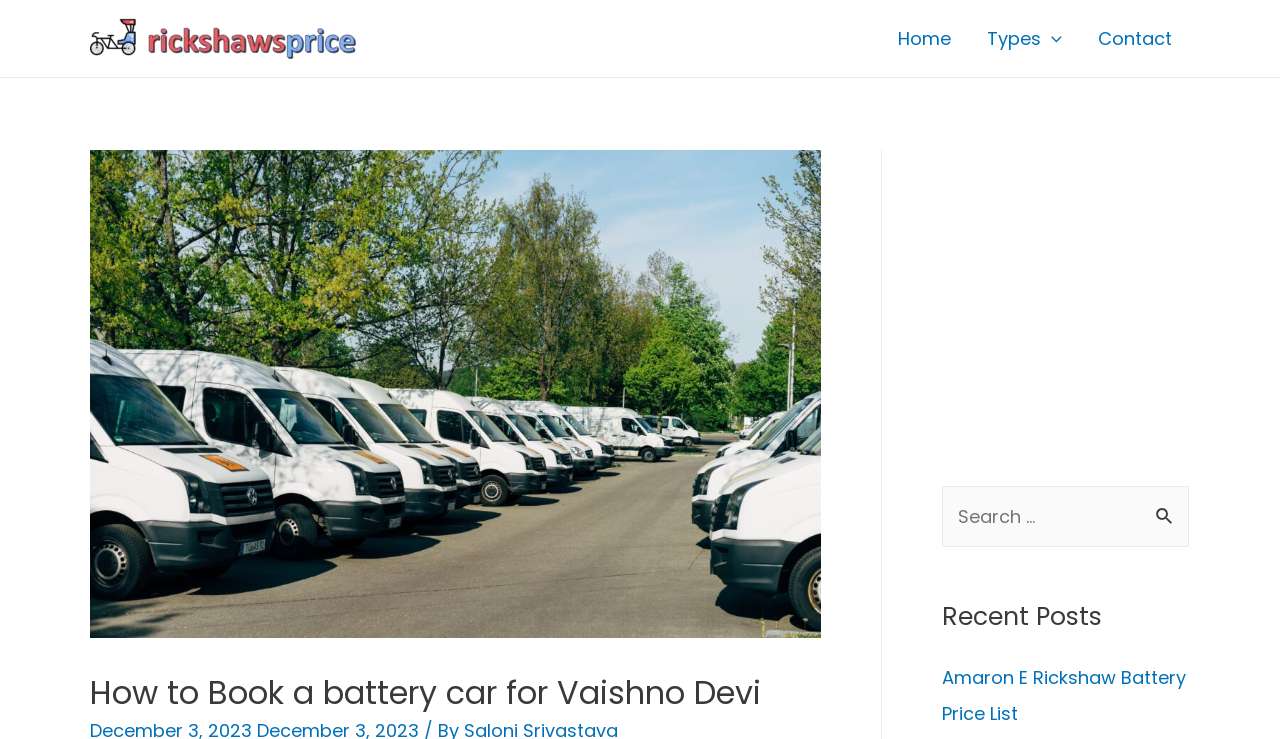Please identify the bounding box coordinates of the element's region that should be clicked to execute the following instruction: "View the 'Rickshaws Price' page". The bounding box coordinates must be four float numbers between 0 and 1, i.e., [left, top, right, bottom].

[0.07, 0.033, 0.28, 0.067]